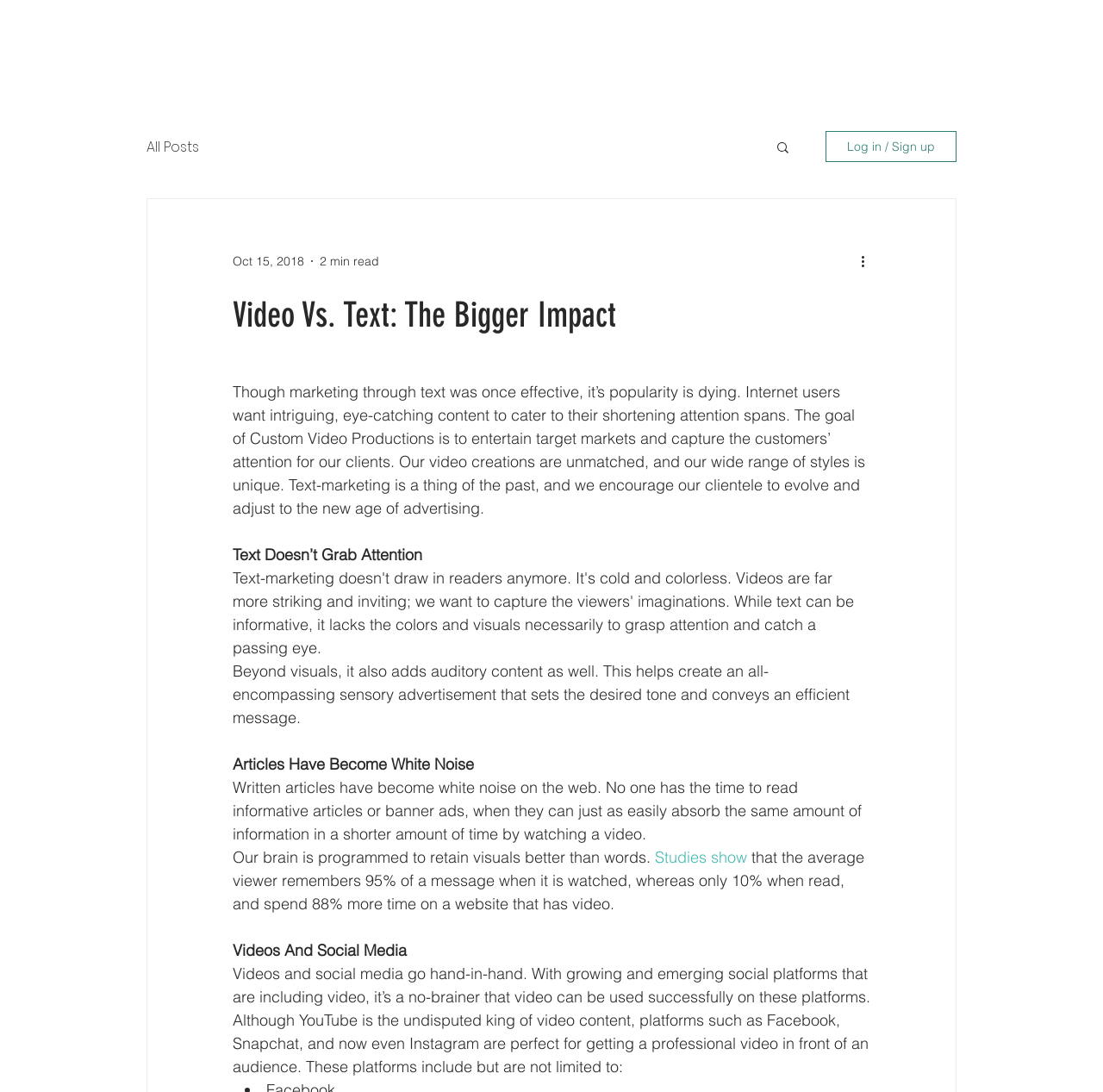Please locate the bounding box coordinates of the region I need to click to follow this instruction: "Read the 'Terms & Conditions' page".

None